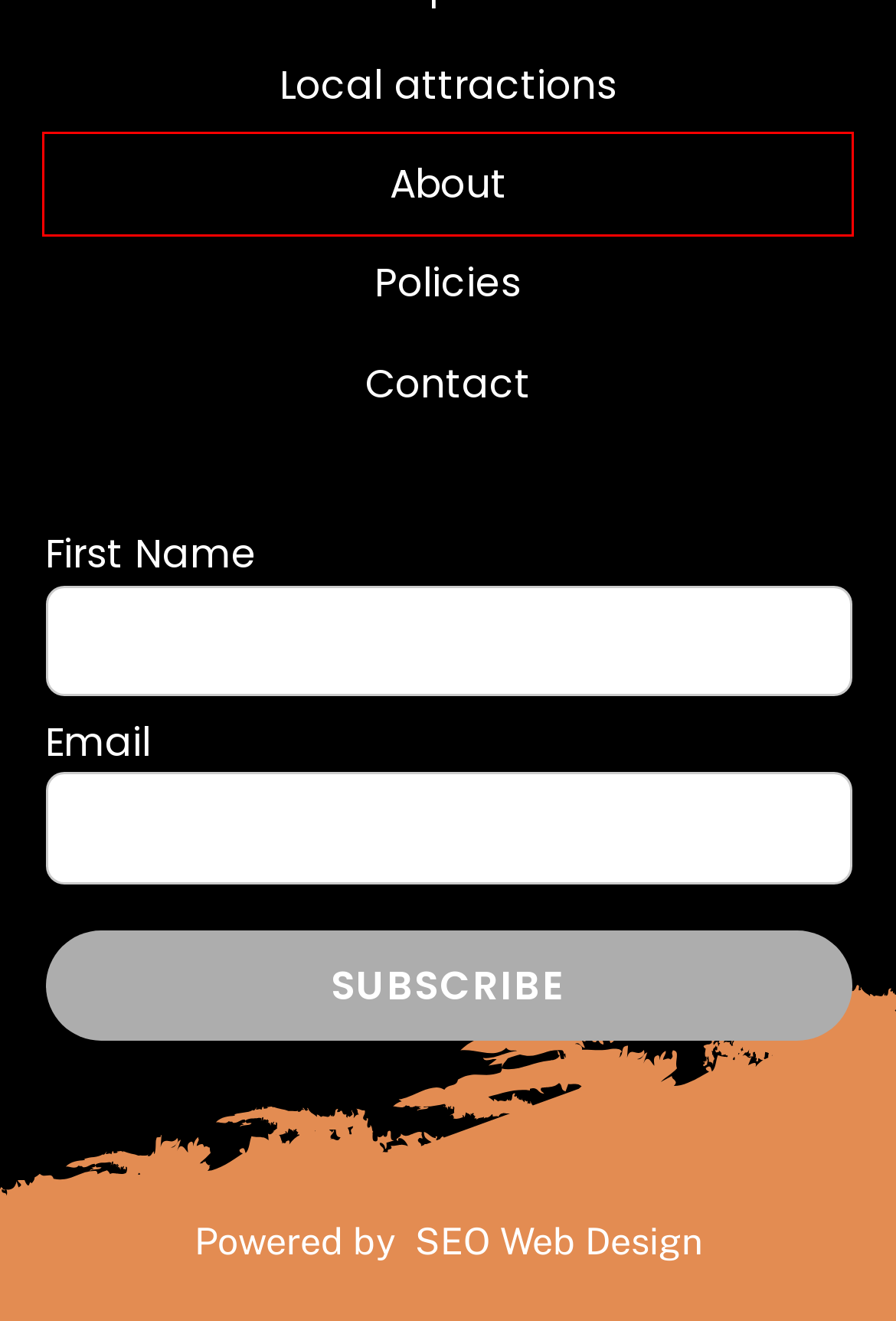Given a screenshot of a webpage with a red bounding box, please pick the webpage description that best fits the new webpage after clicking the element inside the bounding box. Here are the candidates:
A. About - Best RV Resort
B. Arts & Culture - Putnam County Chamber
C. SEO Web Design - SEO Digital Marketing
D. Contact Us - Best RV Resort
E. Policies - Best RV Resort
F. Home - Best RV Resort
G. Sites and Amenities - Best RV Resort
H. History & Heritage - Putnam County Chamber

A